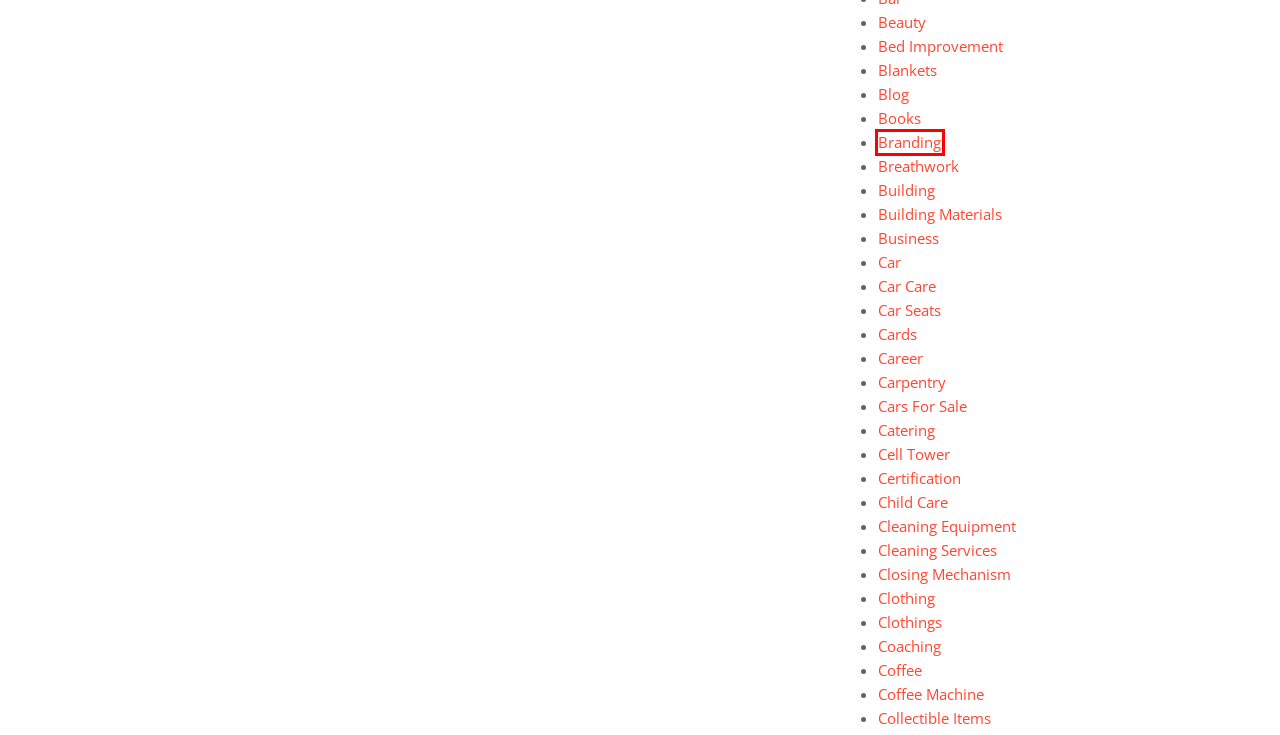You are provided with a screenshot of a webpage that includes a red rectangle bounding box. Please choose the most appropriate webpage description that matches the new webpage after clicking the element within the red bounding box. Here are the candidates:
A. Cleaning Services – News & Other Factual Guides
B. Closing Mechanism – News & Other Factual Guides
C. Car Seats – News & Other Factual Guides
D. Branding – News & Other Factual Guides
E. Breathwork – News & Other Factual Guides
F. Beauty – News & Other Factual Guides
G. Carpentry – News & Other Factual Guides
H. Bed Improvement – News & Other Factual Guides

D